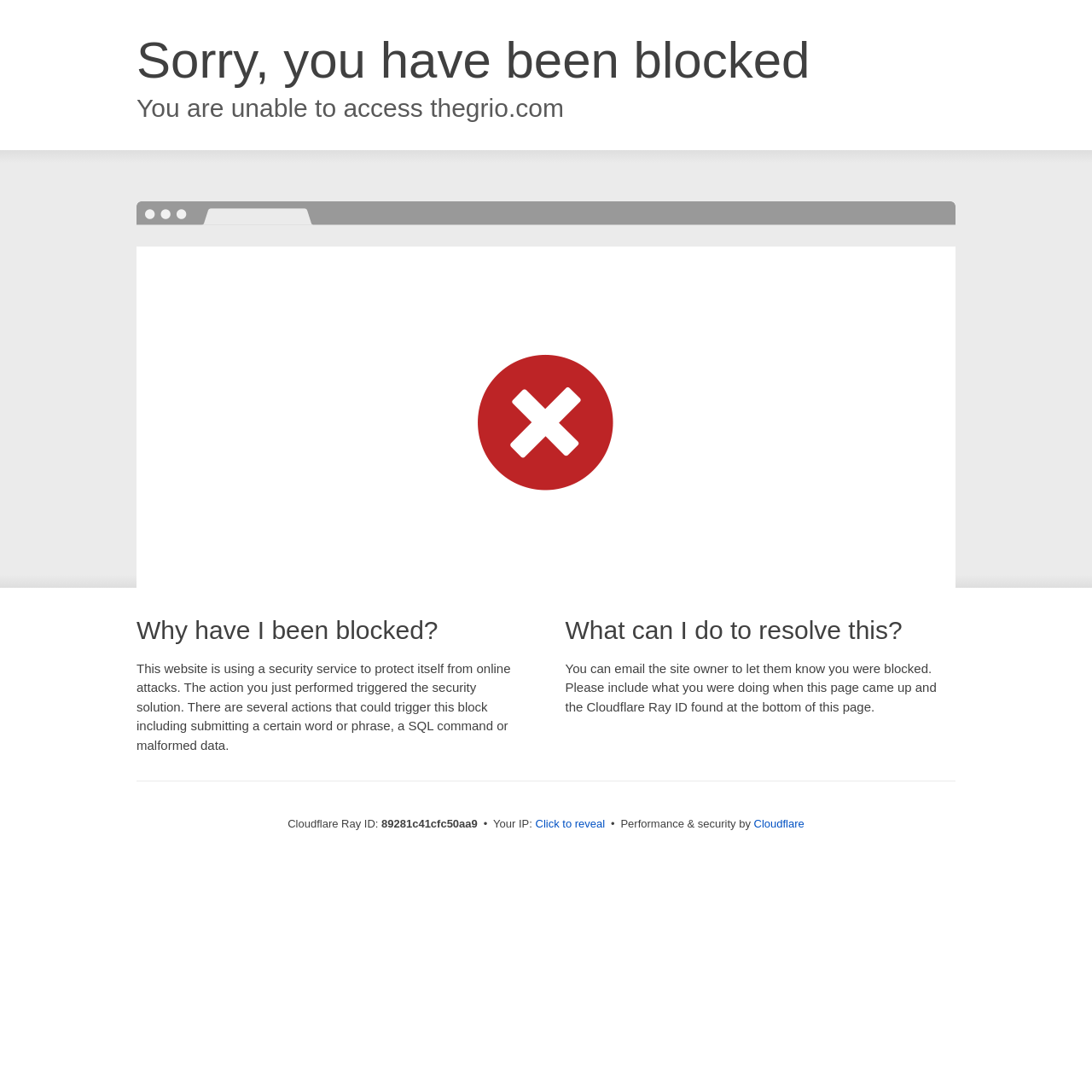Identify the bounding box coordinates for the UI element mentioned here: "name="NewsletterEmail" placeholder="Enter your email here..."". Provide the coordinates as four float values between 0 and 1, i.e., [left, top, right, bottom].

None